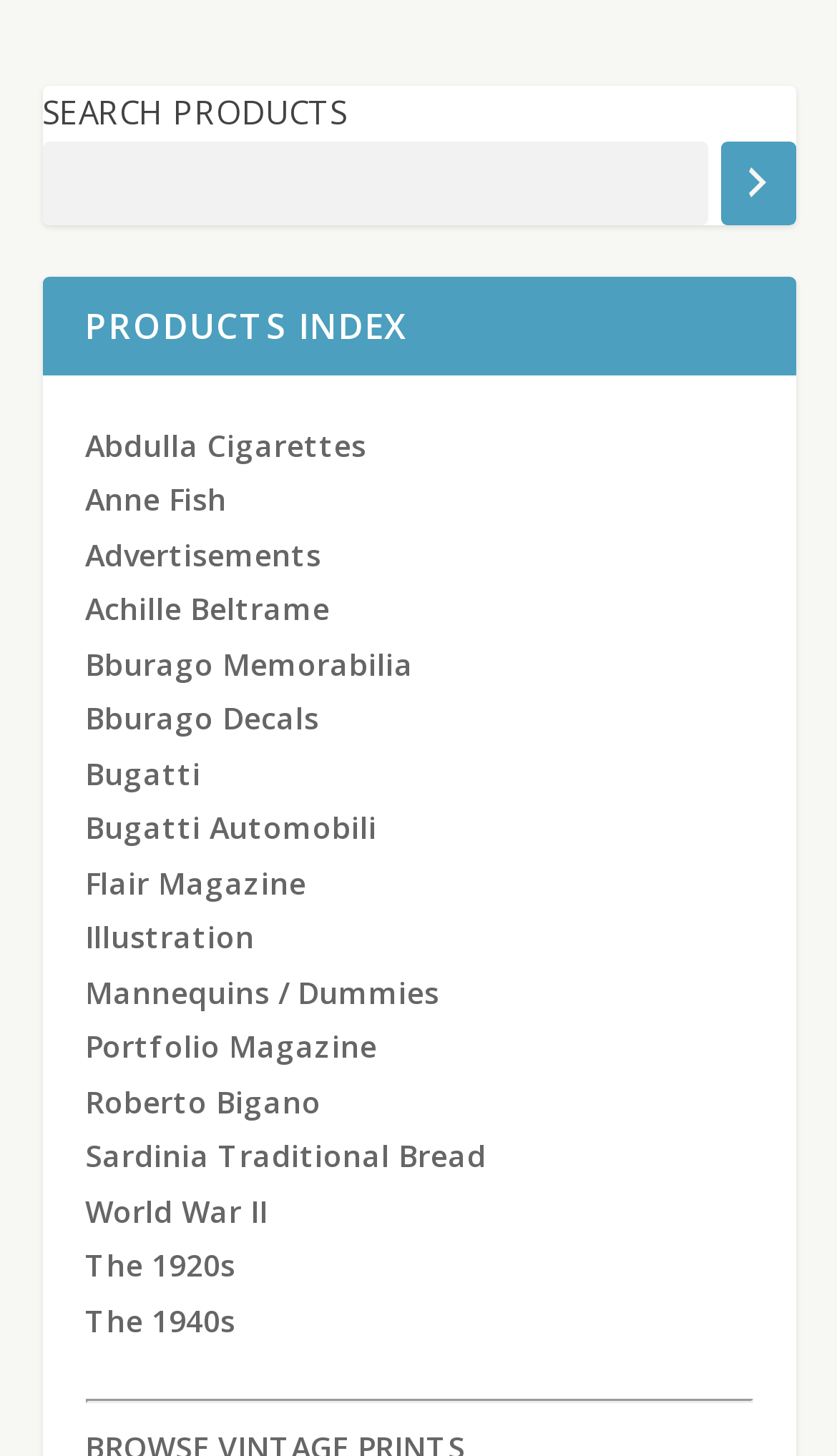From the webpage screenshot, predict the bounding box of the UI element that matches this description: "World War II".

[0.101, 0.817, 0.319, 0.845]